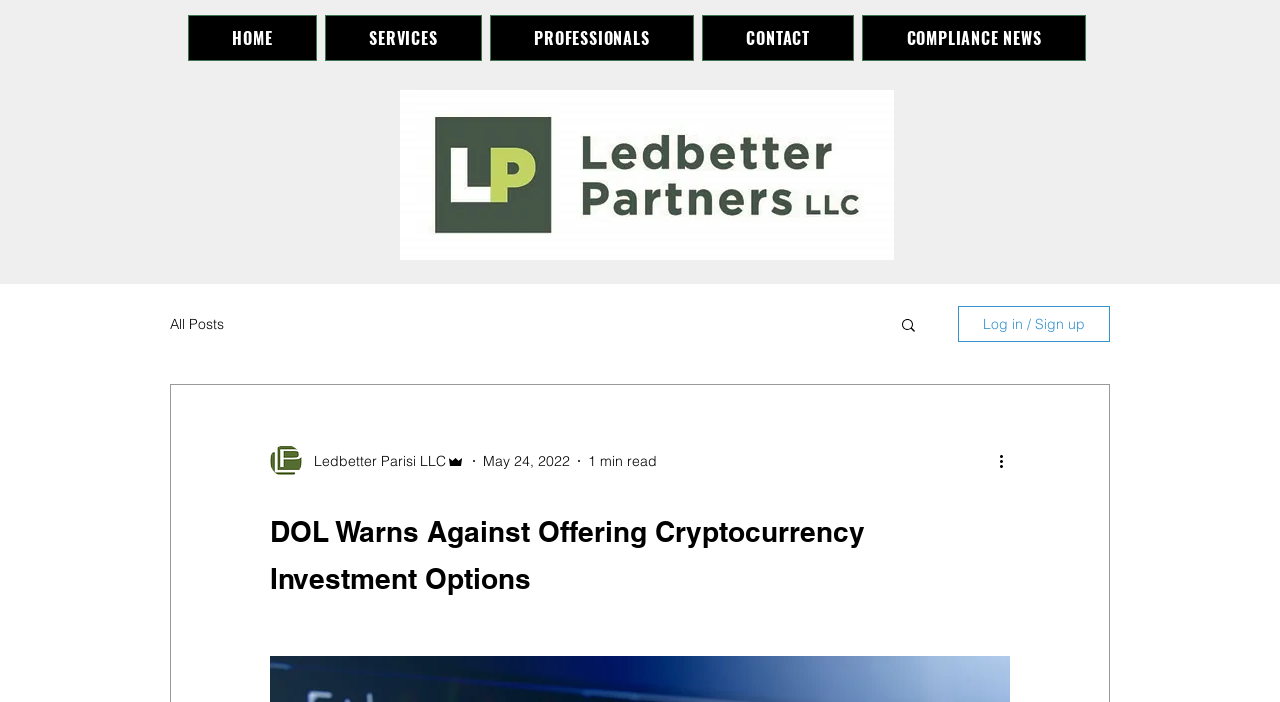Bounding box coordinates are given in the format (top-left x, top-left y, bottom-right x, bottom-right y). All values should be floating point numbers between 0 and 1. Provide the bounding box coordinate for the UI element described as: COMPLIANCE NEWS

[0.674, 0.021, 0.848, 0.087]